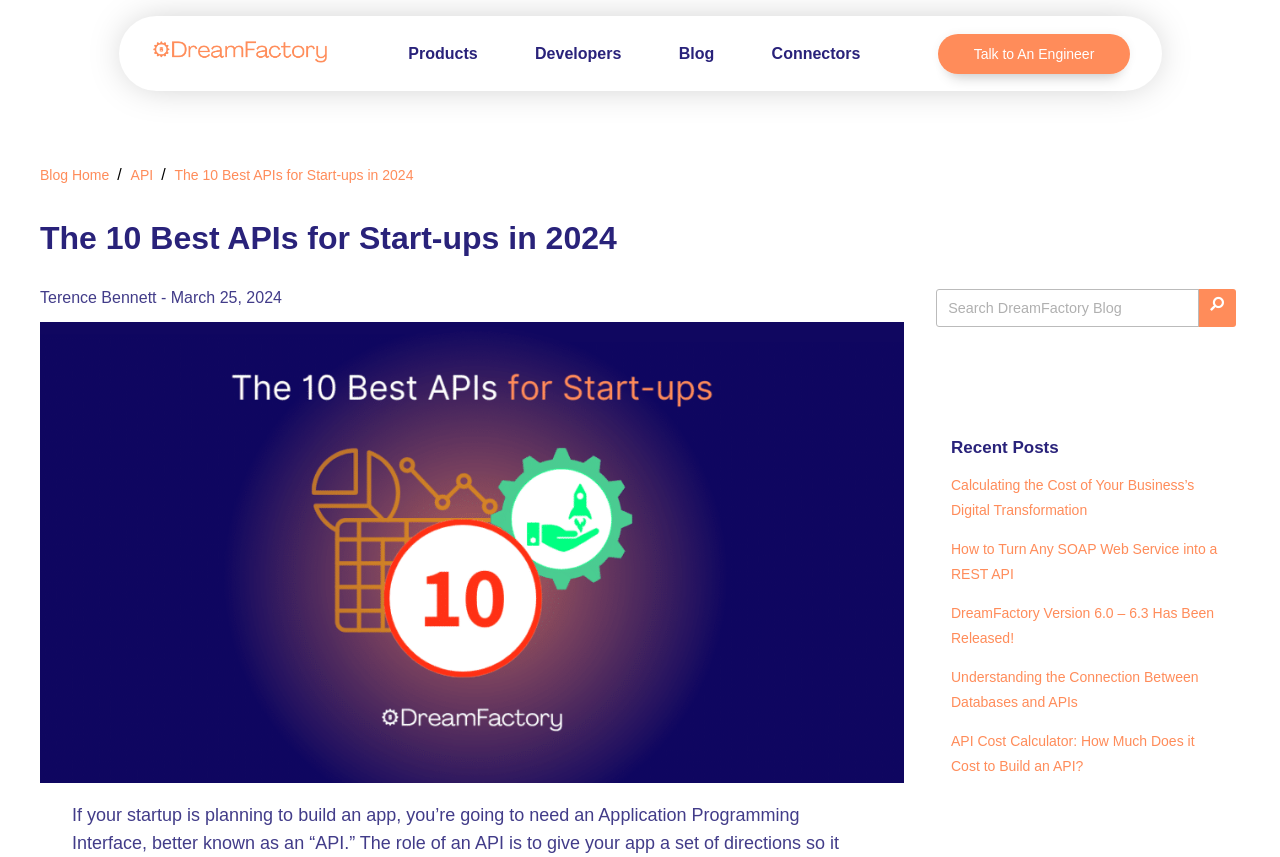Answer briefly with one word or phrase:
What is the author of the main article?

Terence Bennett